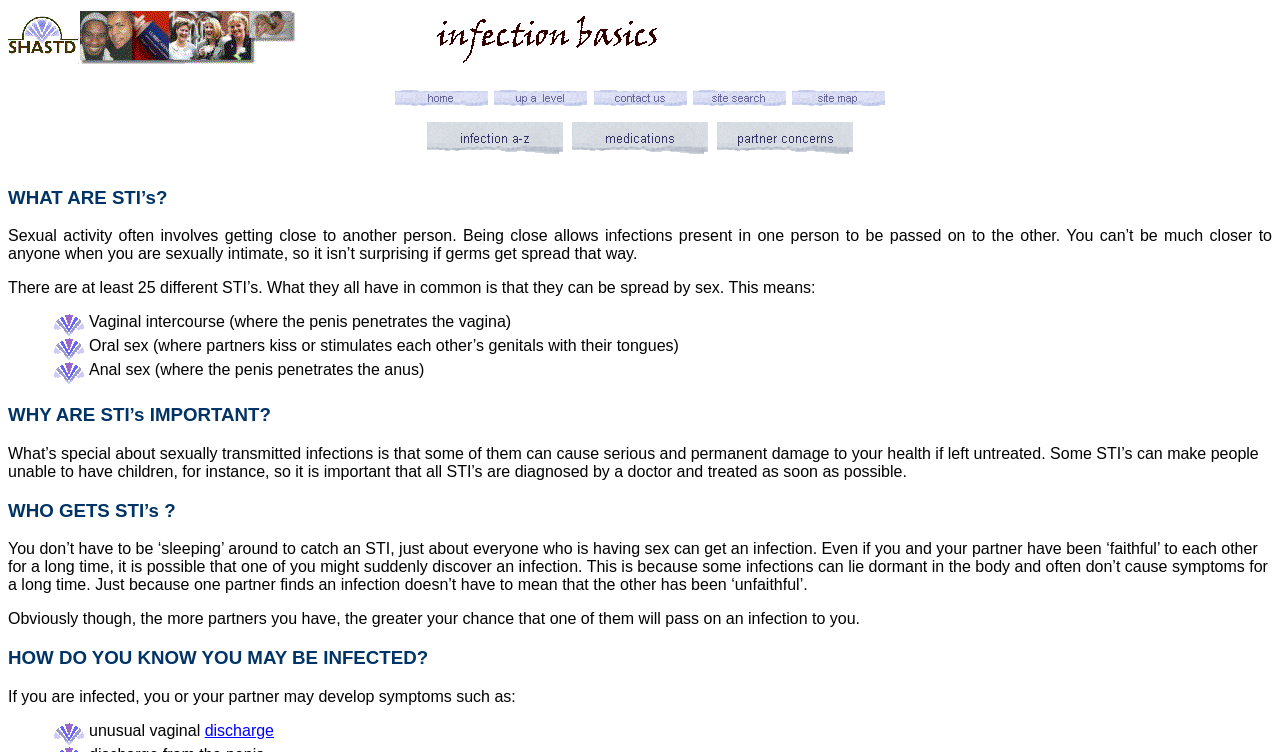Identify the bounding box coordinates of the part that should be clicked to carry out this instruction: "learn about infection a-z".

[0.332, 0.161, 0.441, 0.189]